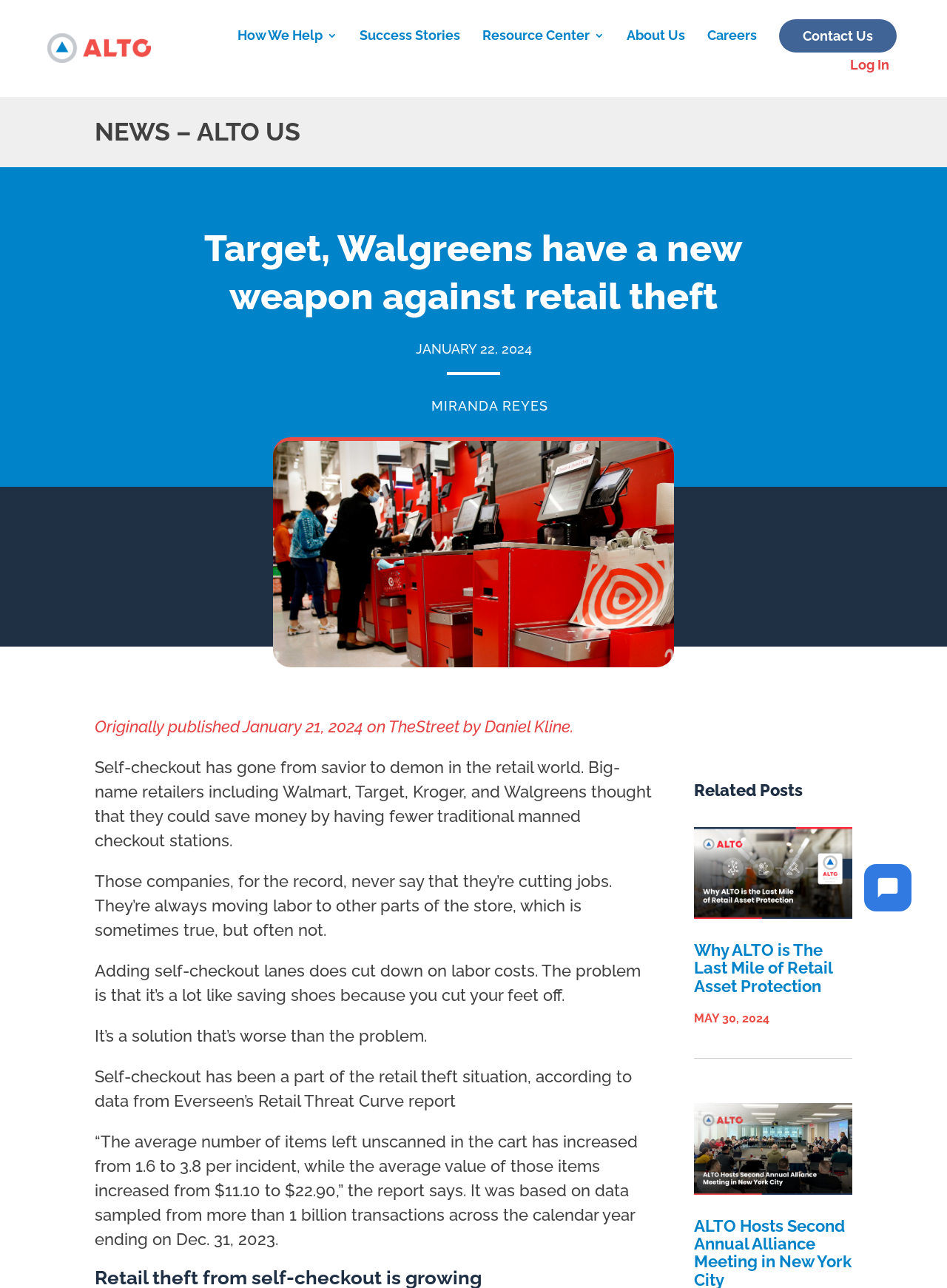Observe the image and answer the following question in detail: What is ALTO?

ALTO is a company, which can be inferred from the presence of the company's name in the title of the article and the related posts section, where ALTO is mentioned as the topic of several articles.